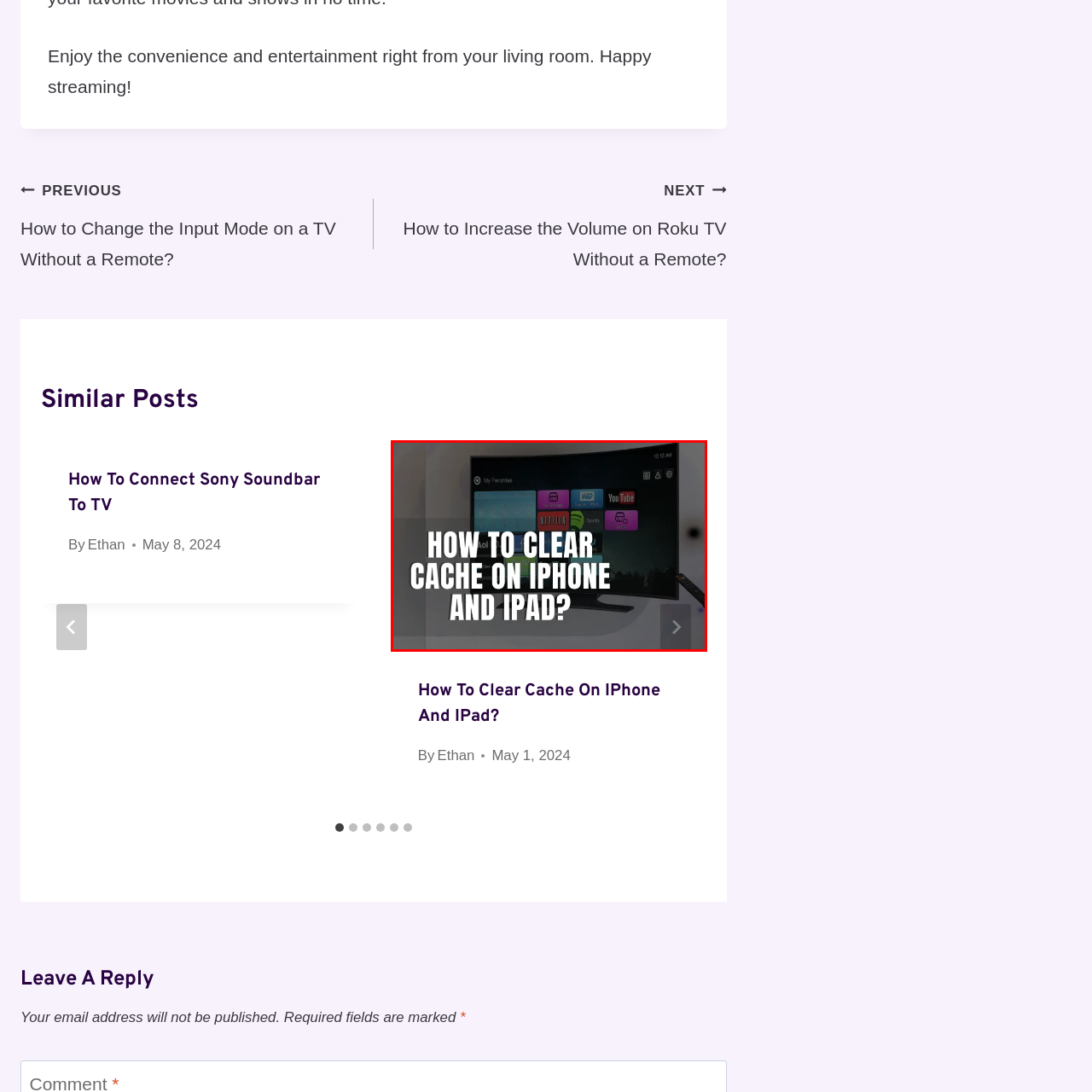Refer to the section enclosed in the red box, What is the purpose of the remote control? Please answer briefly with a single word or phrase.

Home entertainment